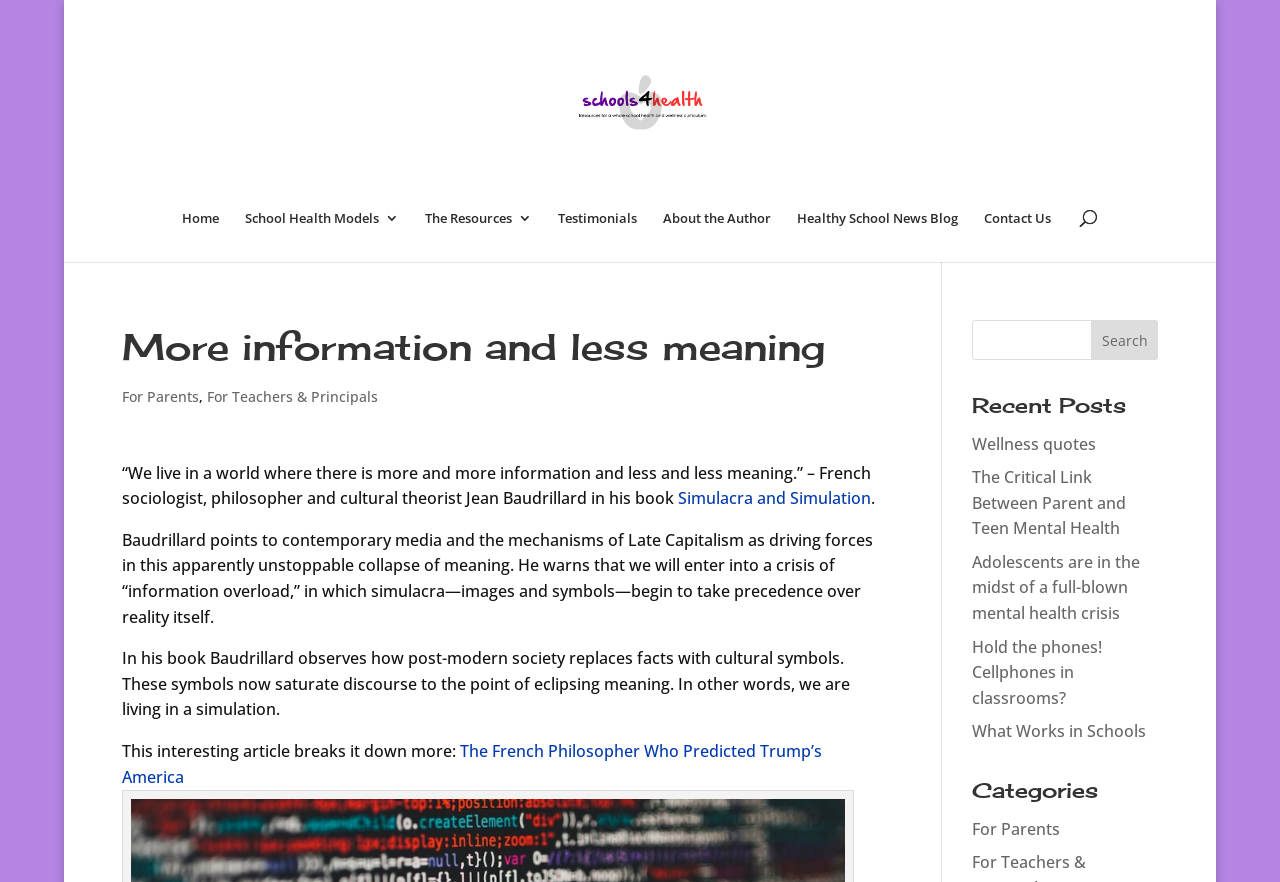What is the topic of the recent post 'Wellness quotes'?
Please utilize the information in the image to give a detailed response to the question.

The question is asking about the topic of the recent post 'Wellness quotes'. By reading the text, we can infer that the topic of the post is 'Wellness', as it is mentioned in the title of the post.